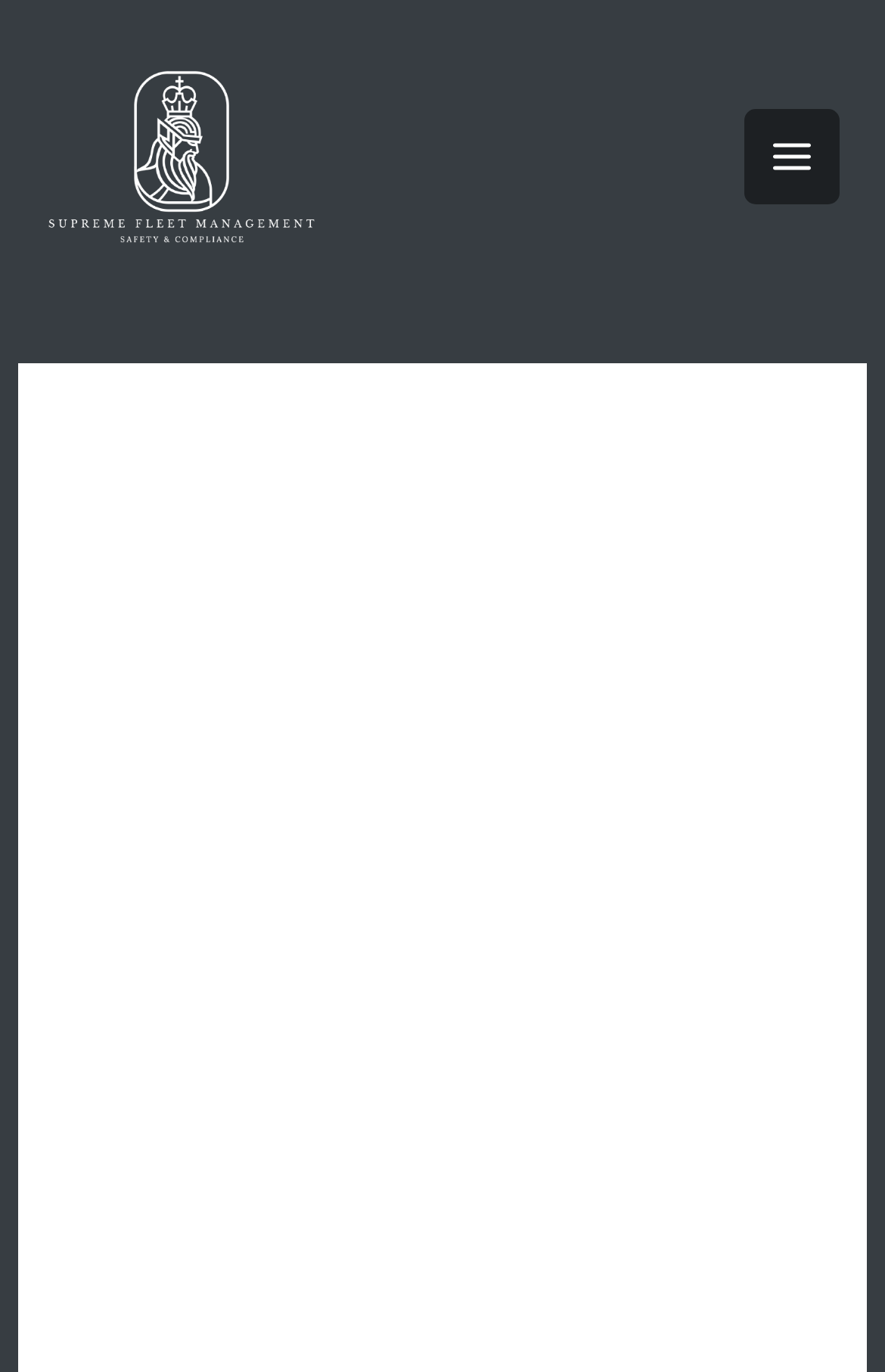Extract the top-level heading from the webpage and provide its text.

DOWNLOAD FREE PHOTO COLLAGE MAKER – FREE – LATEST VERSION.PICTURE COLLAGE MAKER – DOWNLOAD